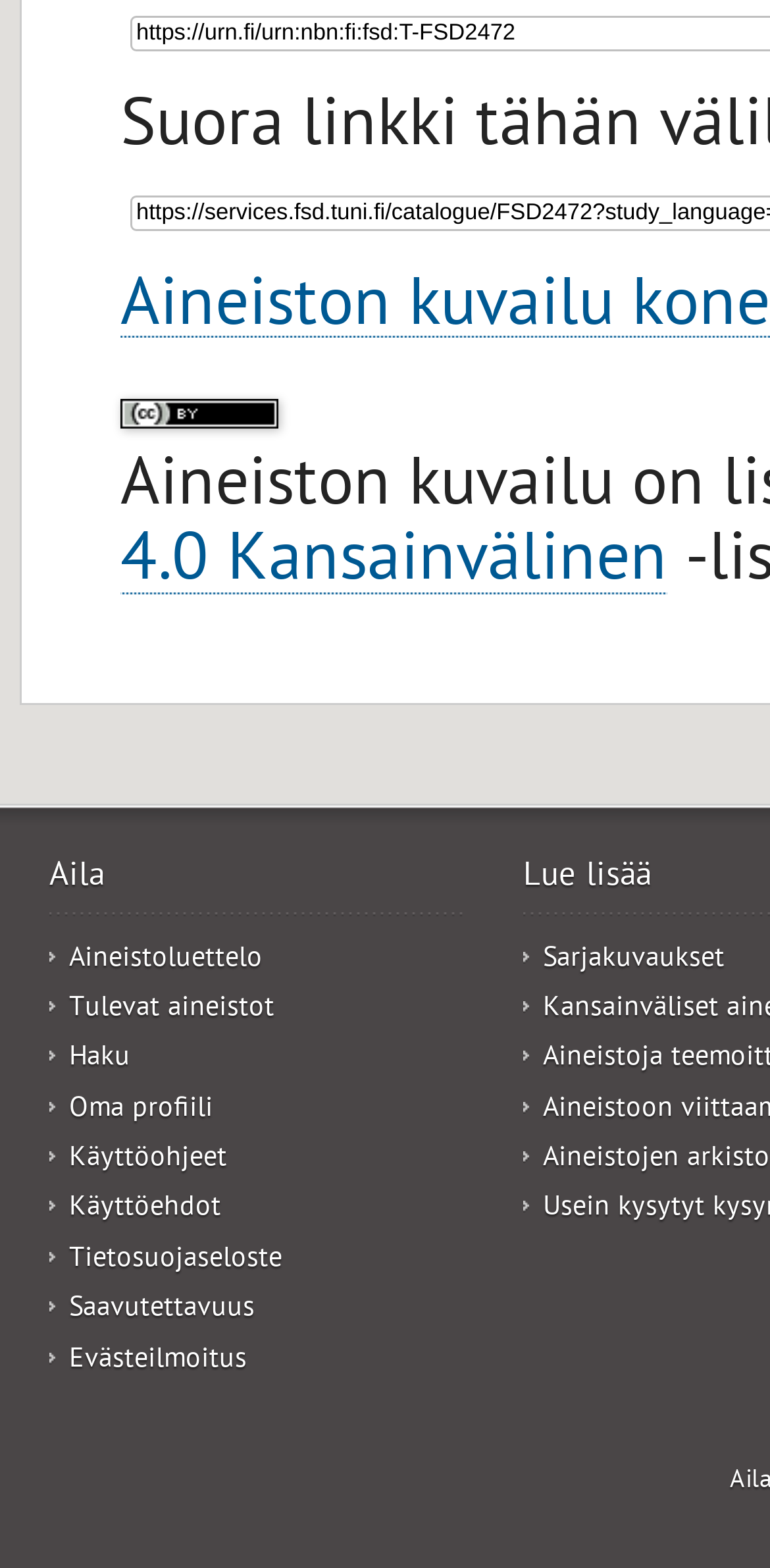Using the details from the image, please elaborate on the following question: What is the name of the person or entity?

I found a heading element with the text 'Aila', which suggests that it is the name of a person or entity.